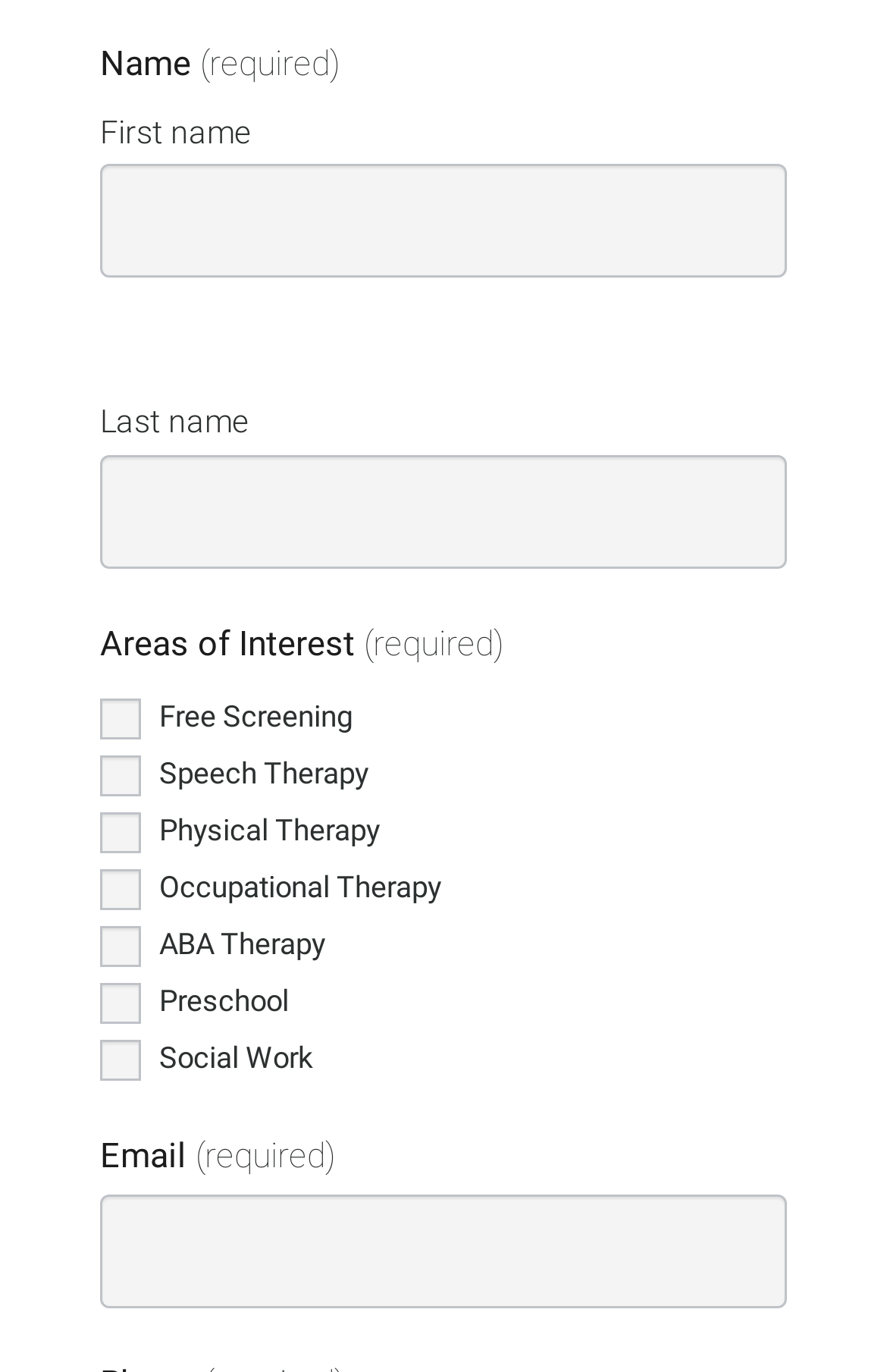How many textboxes are there?
Based on the image content, provide your answer in one word or a short phrase.

4